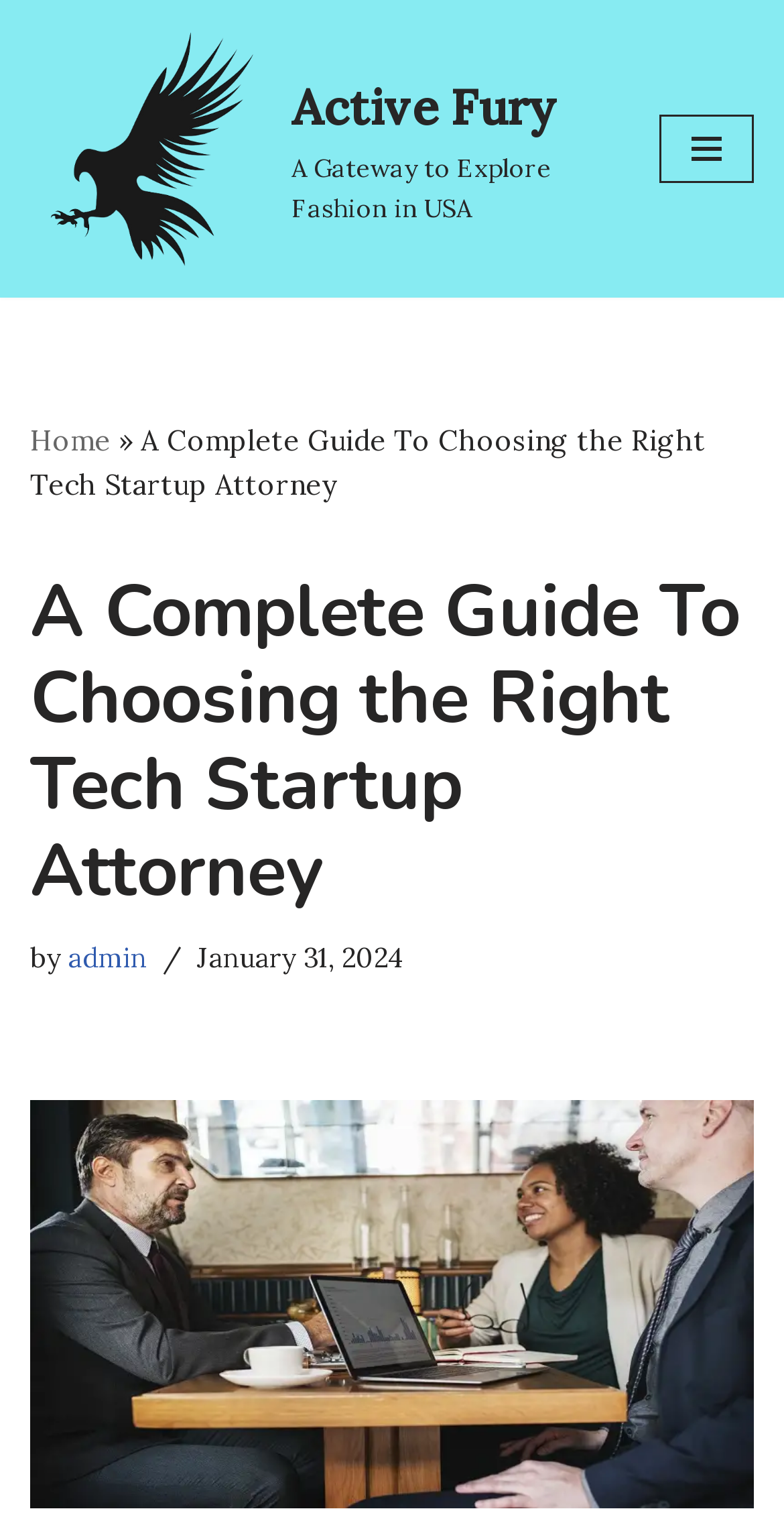Locate the bounding box coordinates for the element described below: "admin". The coordinates must be four float values between 0 and 1, formatted as [left, top, right, bottom].

[0.087, 0.62, 0.187, 0.644]